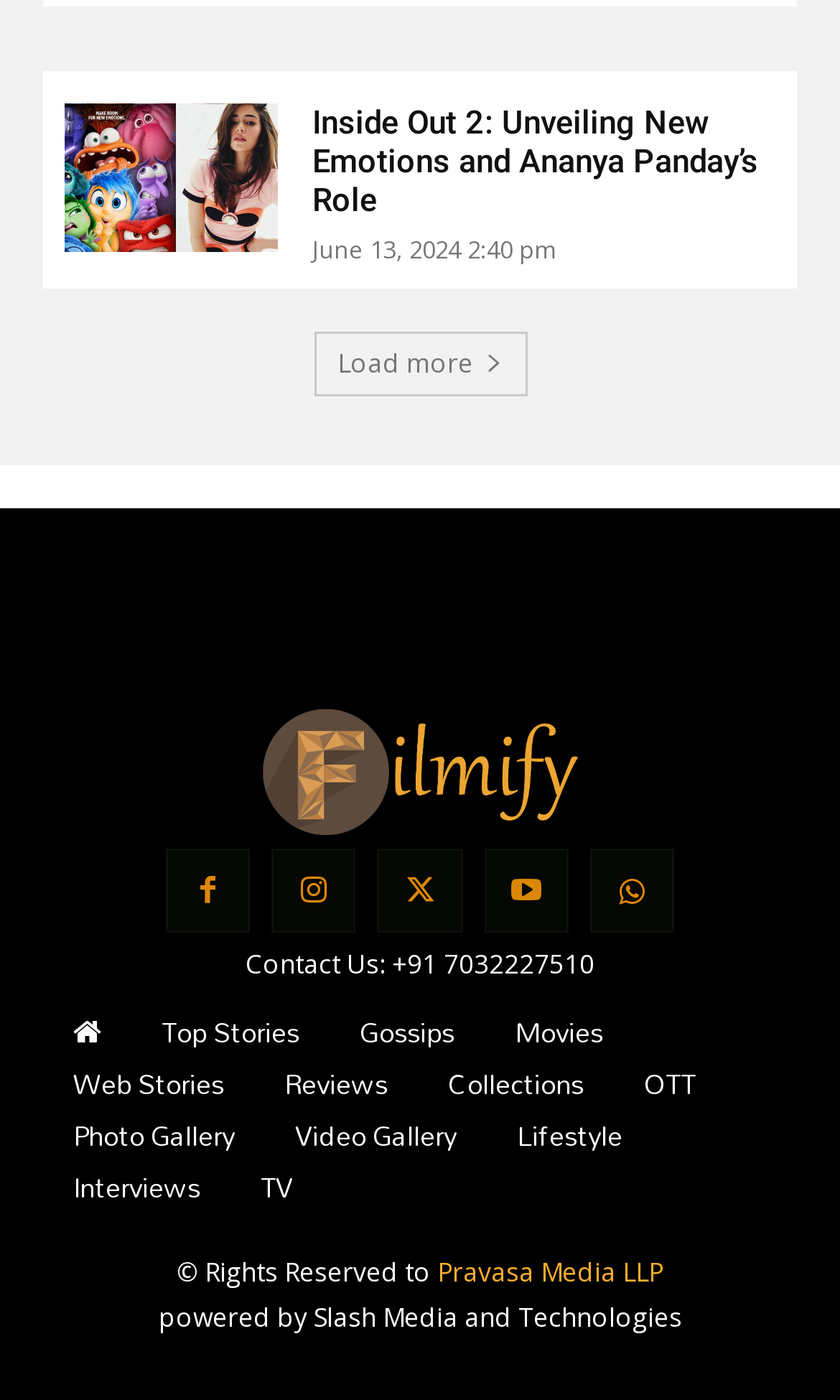Can you find the bounding box coordinates of the area I should click to execute the following instruction: "Load more articles"?

[0.373, 0.237, 0.627, 0.283]